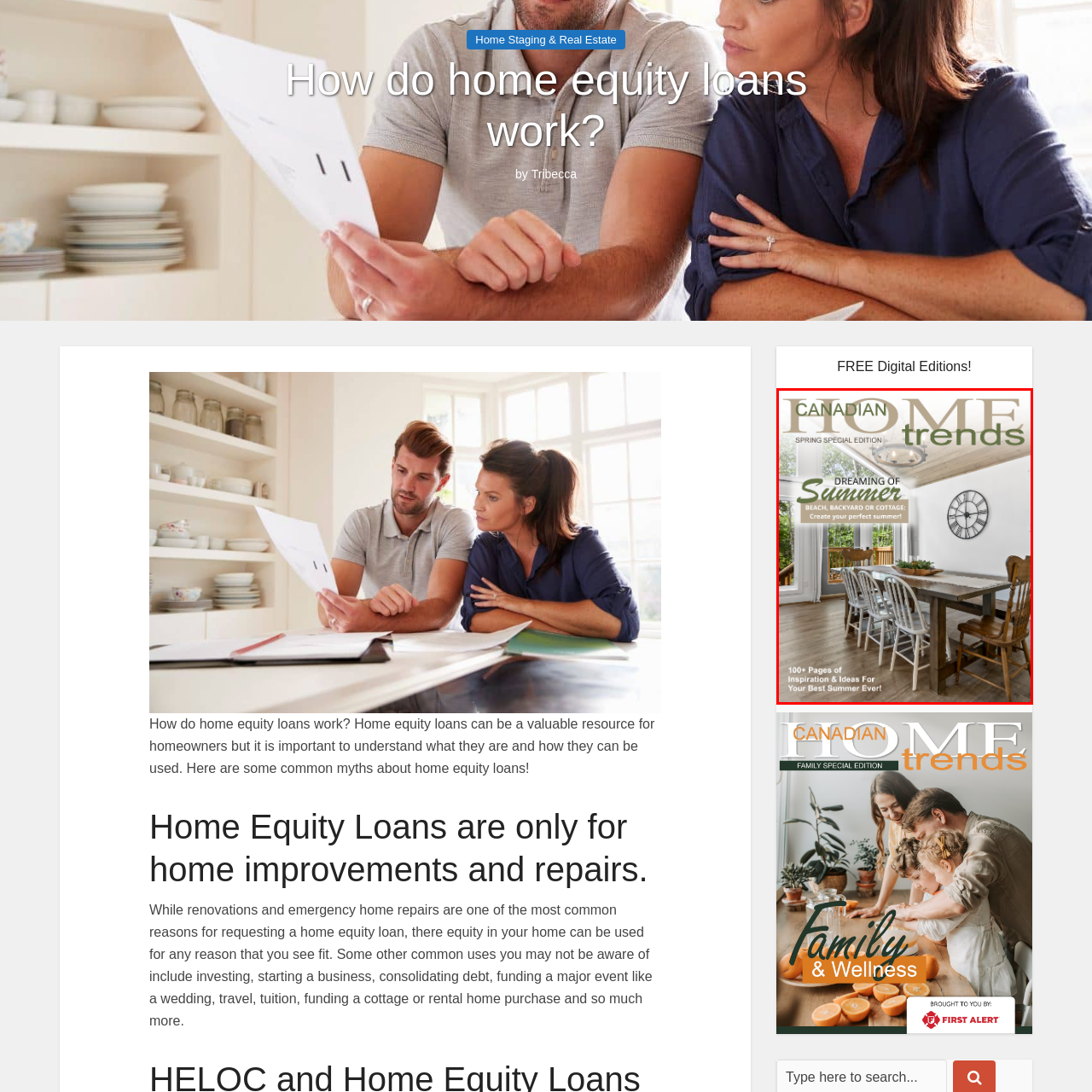Elaborate on the contents of the image marked by the red border.

The image showcases the cover of the "Canadian Home Trends" magazine, featuring the Spring Special Edition. The design prominently highlights the theme "Dreaming of Summer" with a focus on creating the perfect summer experience, whether it be at the beach, in the backyard, or at the cottage. The cover is visually appealing, featuring a beautifully decorated indoor space with a large wooden table surrounded by stylish chairs. Natural light floods the room, enhancing the inviting atmosphere. A circular wall clock and tasteful decor elements contribute to the overall aesthetic. The magazine promises over 100 pages of inspiration and ideas for readers to enjoy their best summer ever.